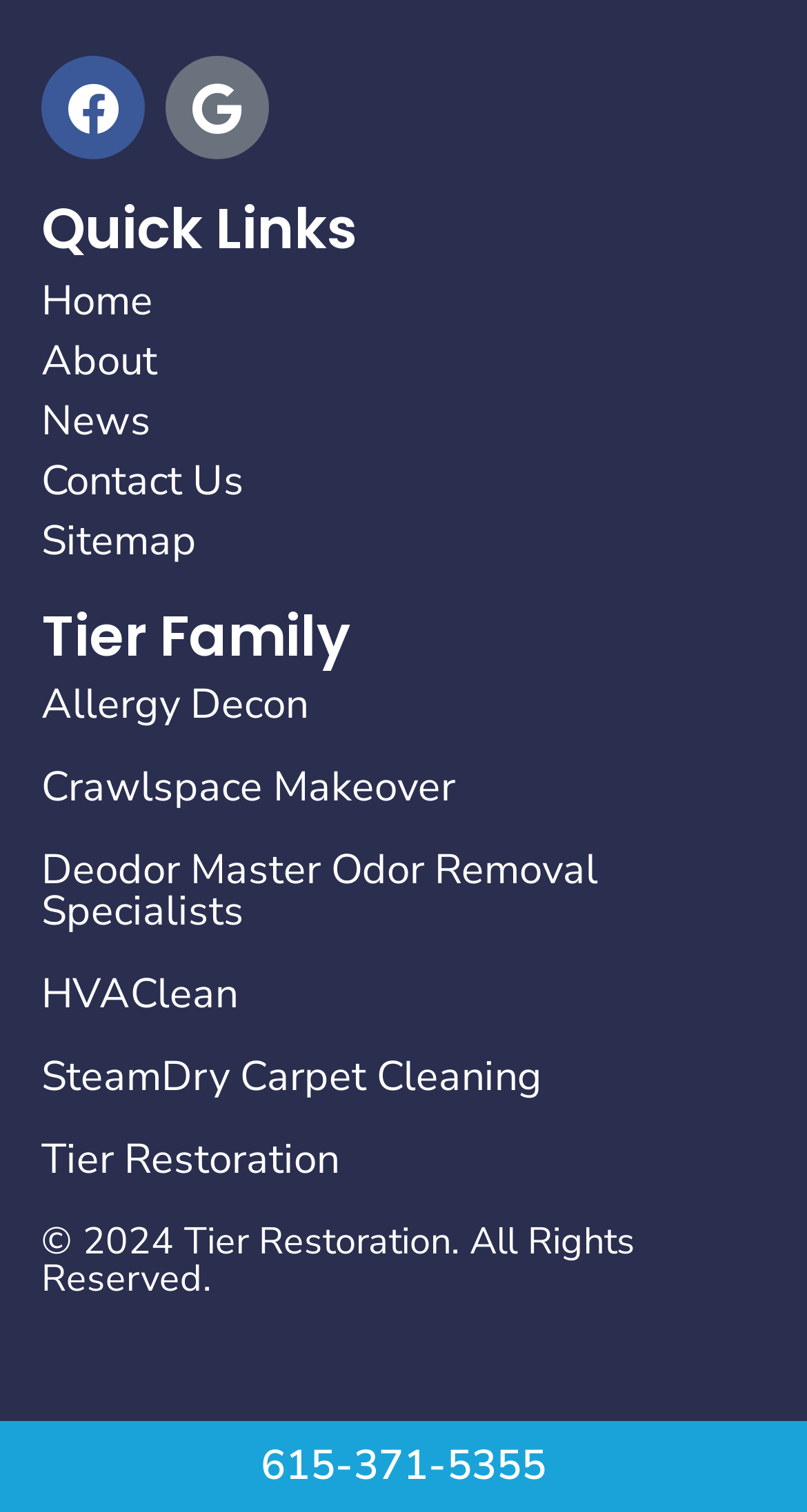Based on the element description: "HVAClean", identify the UI element and provide its bounding box coordinates. Use four float numbers between 0 and 1, [left, top, right, bottom].

[0.051, 0.645, 0.949, 0.672]